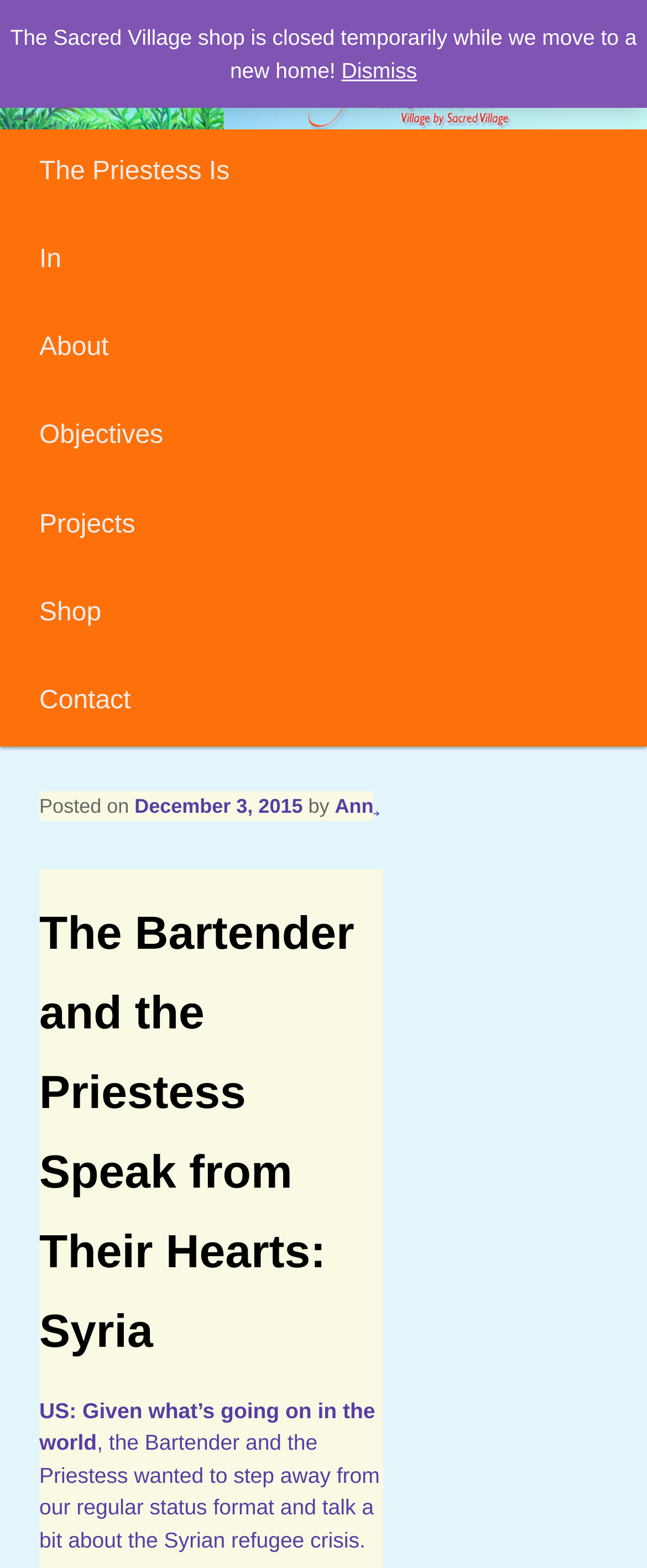Please identify the bounding box coordinates of the element's region that needs to be clicked to fulfill the following instruction: "Skip to primary content". The bounding box coordinates should consist of four float numbers between 0 and 1, i.e., [left, top, right, bottom].

[0.036, 0.081, 0.458, 0.127]